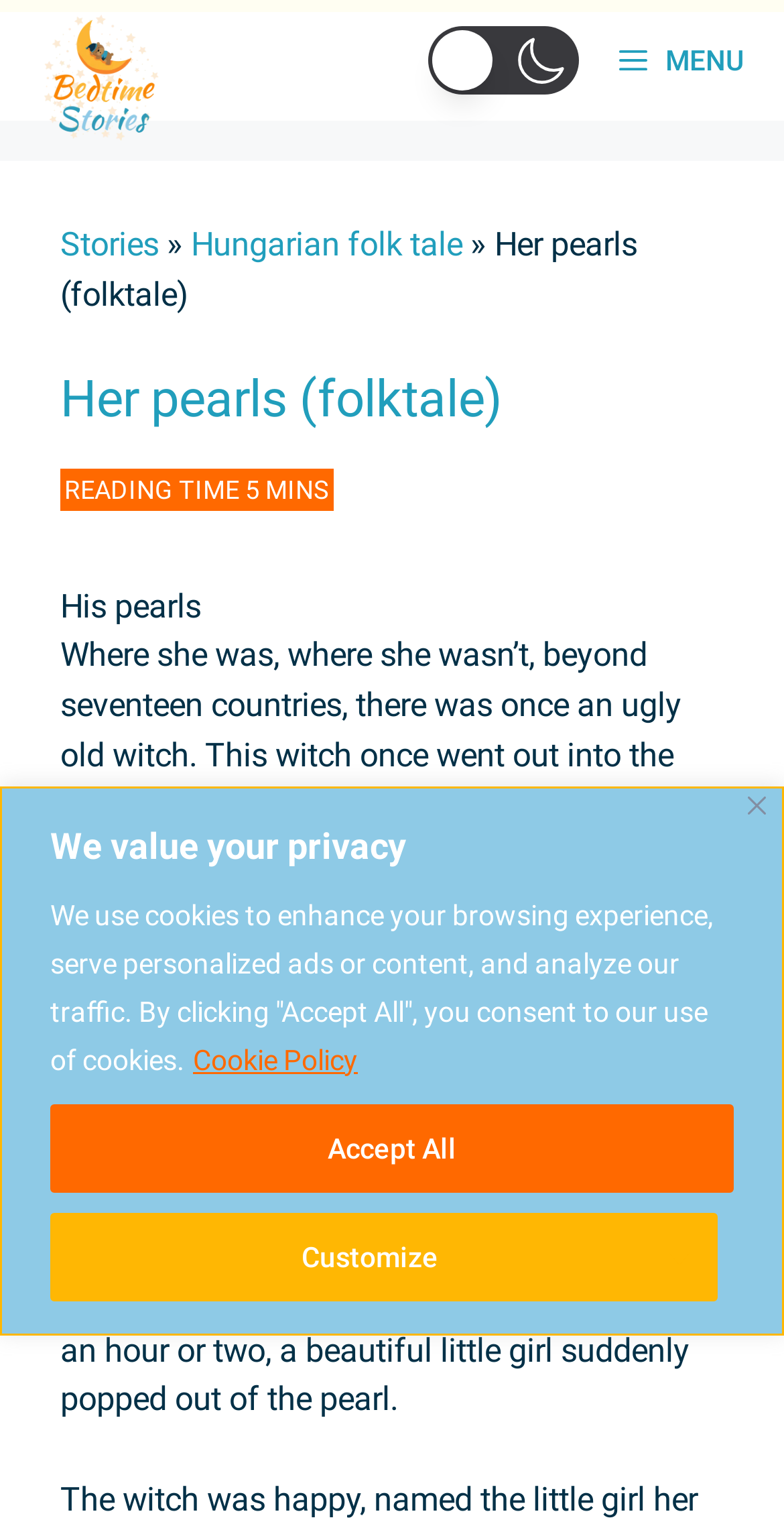Offer a meticulous description of the webpage's structure and content.

This webpage is about a Hungarian folktale called "Her pearls". At the top of the page, there is a cookie policy notification that spans almost the entire width of the page, with a "Close" button at the top right corner. Below the notification, there are two buttons, "MENU" and "Accept All", aligned to the right side of the page.

On the left side of the page, there are two small images, followed by a navigation menu with breadcrumbs, which shows the path "Stories » Hungarian folk tale » Her pearls (folktale)". Below the navigation menu, there is a header with the title "Her pearls (folktale)".

The main content of the page is a story, which starts with the text "His pearls" followed by a paragraph describing the story of an ugly old witch who finds a pearl in the field. The story continues with the witch's amazement at the pearl's growth and the sudden appearance of a beautiful little girl from the pearl. The text is divided into two paragraphs, with the second paragraph starting from the middle of the page.